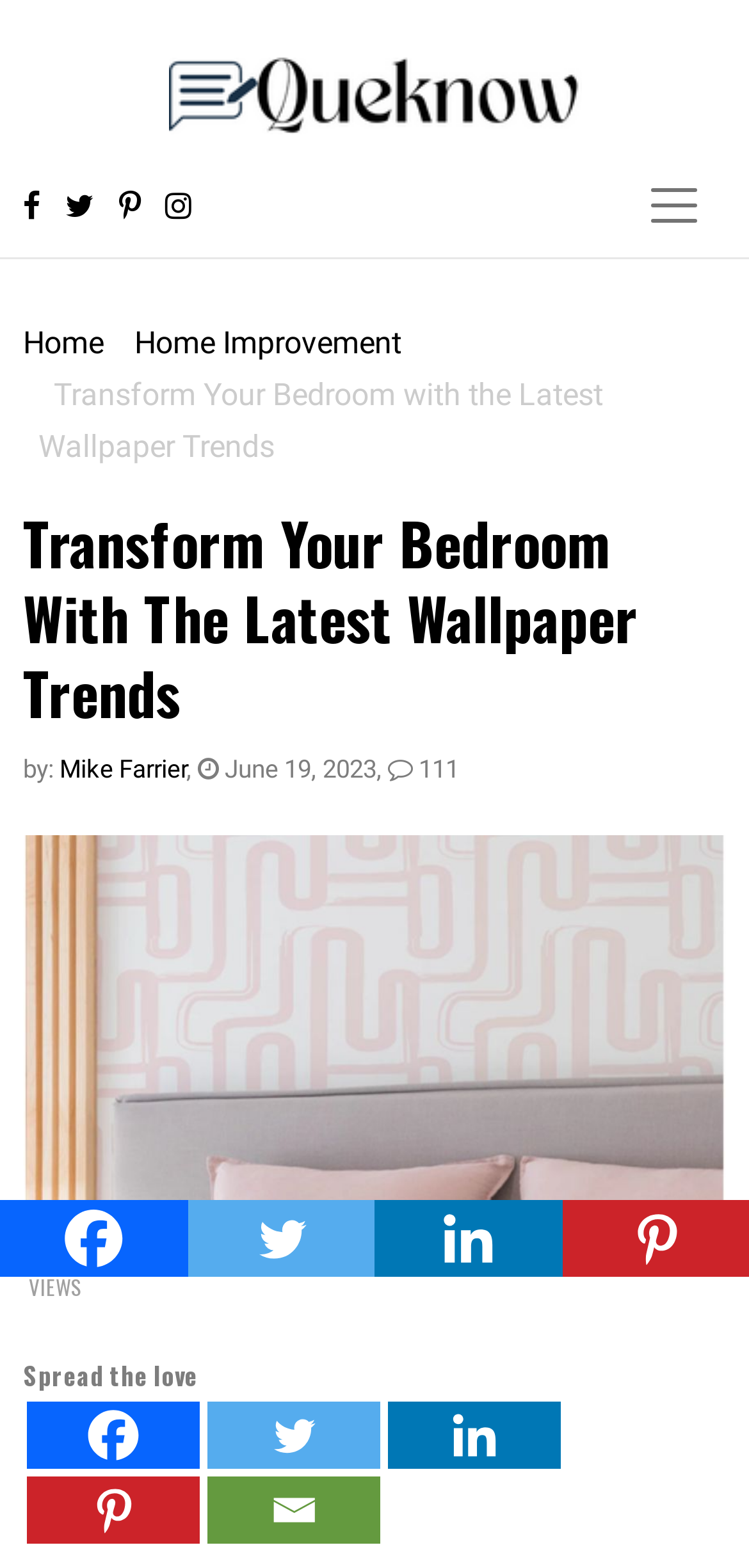Create an elaborate caption for the webpage.

This webpage is about transforming a bedroom with the latest wallpaper trends. At the top left, there is a logo of Queknow, and next to it, there are four social media icons. On the top right, there is a navigation button to toggle the navigation menu. Below the logo, there is a breadcrumb navigation menu with links to "Home" and "Home Improvement".

The main heading "Transform Your Bedroom With The Latest Wallpaper Trends" is prominently displayed in the middle of the page. Below the heading, there is a byline "by: Mike Farrier" with the date "June 19, 2023" and a view count of "111". 

There is a large image that takes up most of the page, presumably showing a bedroom with a stylish wallpaper. At the bottom left of the image, there is a text "112" and "VIEWS" indicating the number of views. 

Below the image, there is a section with social media links to share the content, including Facebook, Twitter, Linkedin, and Pinterest. These social media links are repeated several times at the bottom of the page.